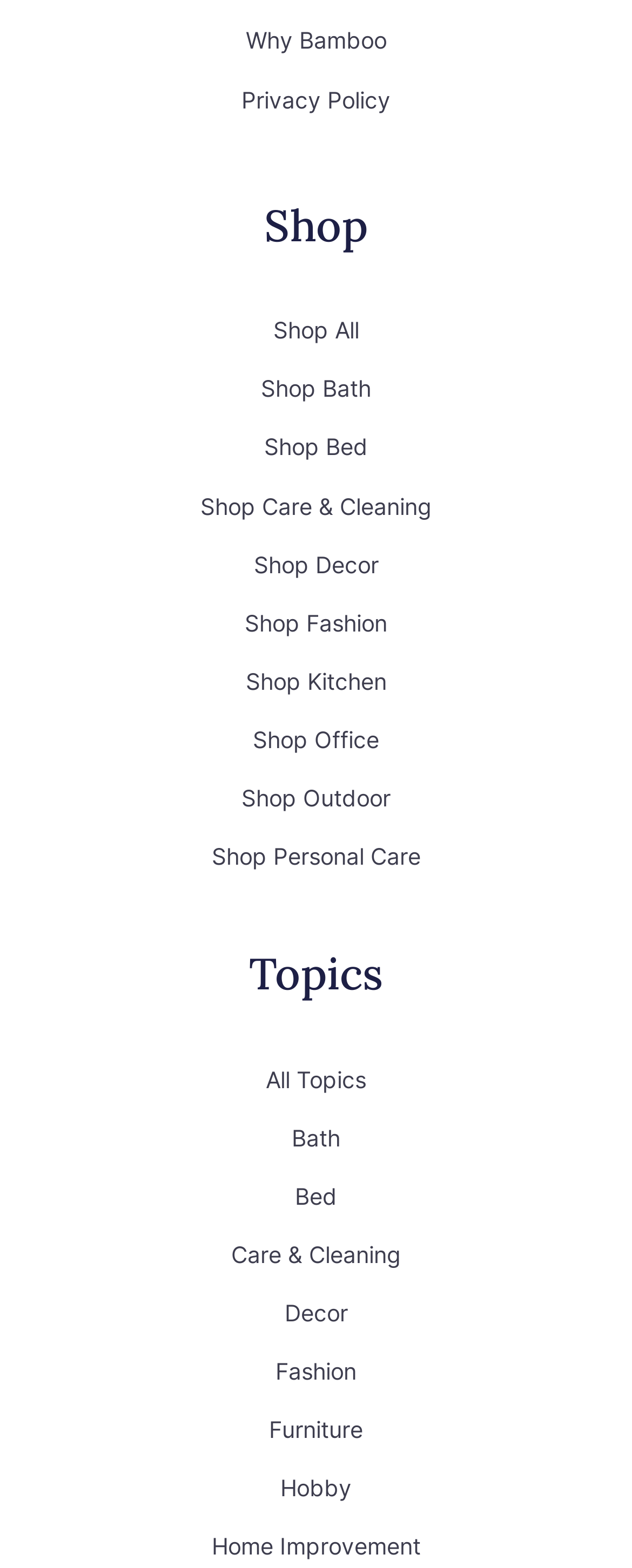What is the first category listed under the Shop section?
Respond to the question with a single word or phrase according to the image.

Shop All